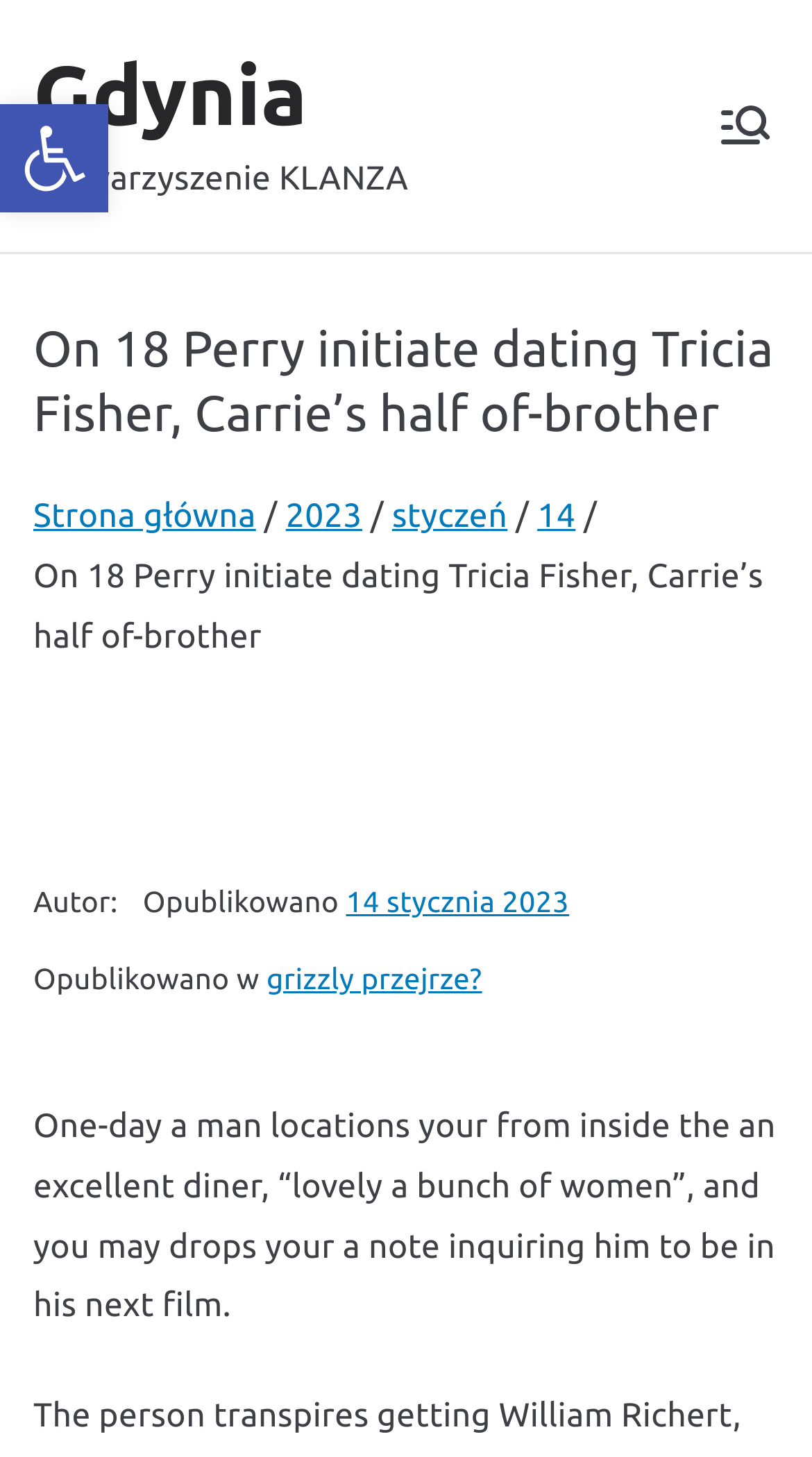What is the date of publication?
Provide a thorough and detailed answer to the question.

I found the answer by looking at the link element with the content '14 stycznia 2023' which is located below the static text 'Opublikowano'.